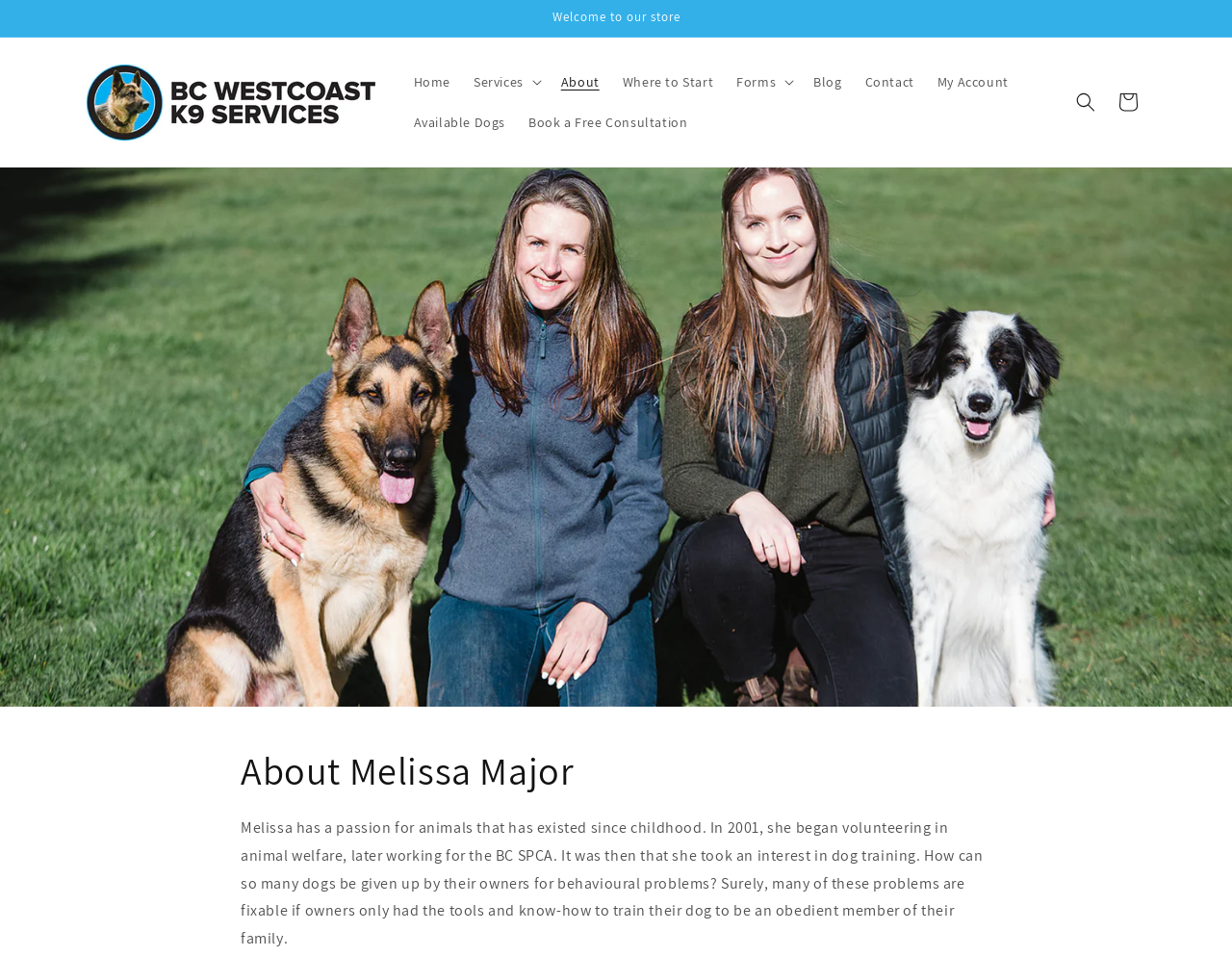How many links are there in the top navigation menu? Using the information from the screenshot, answer with a single word or phrase.

8